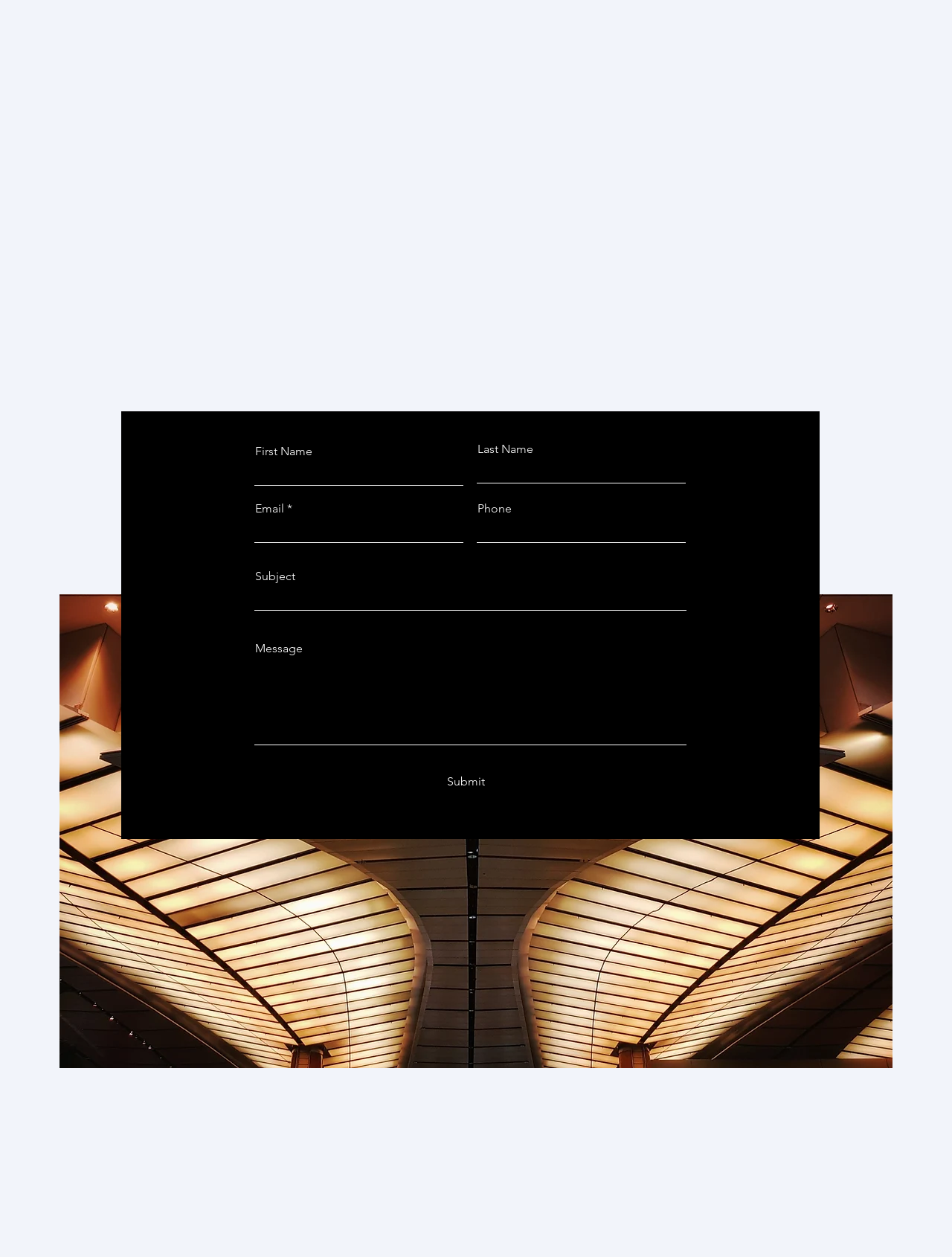Identify the bounding box coordinates for the UI element described as: "name="email"".

[0.267, 0.415, 0.487, 0.432]